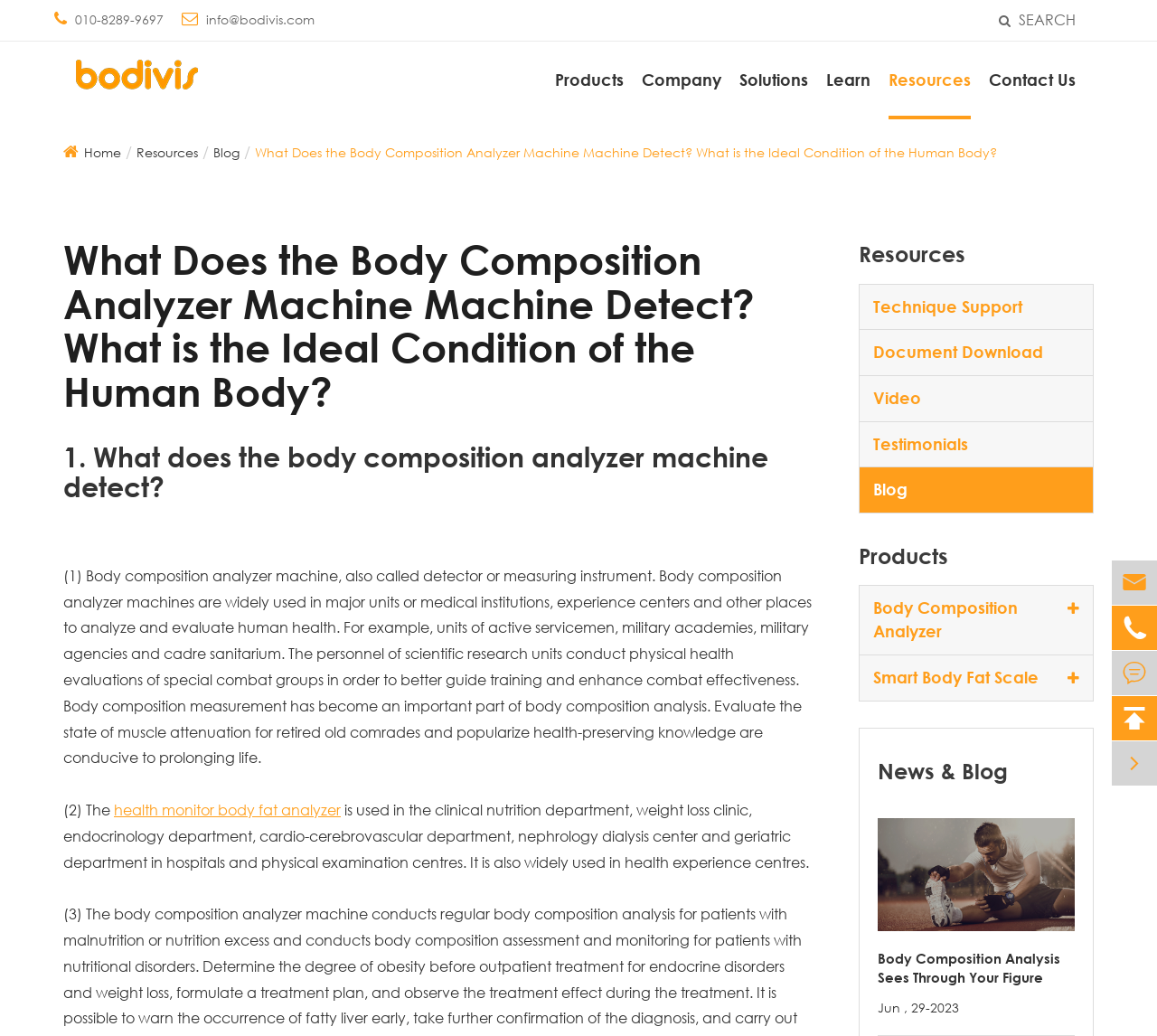Identify the bounding box coordinates of the area you need to click to perform the following instruction: "Click the 'Blog' link".

[0.184, 0.138, 0.207, 0.155]